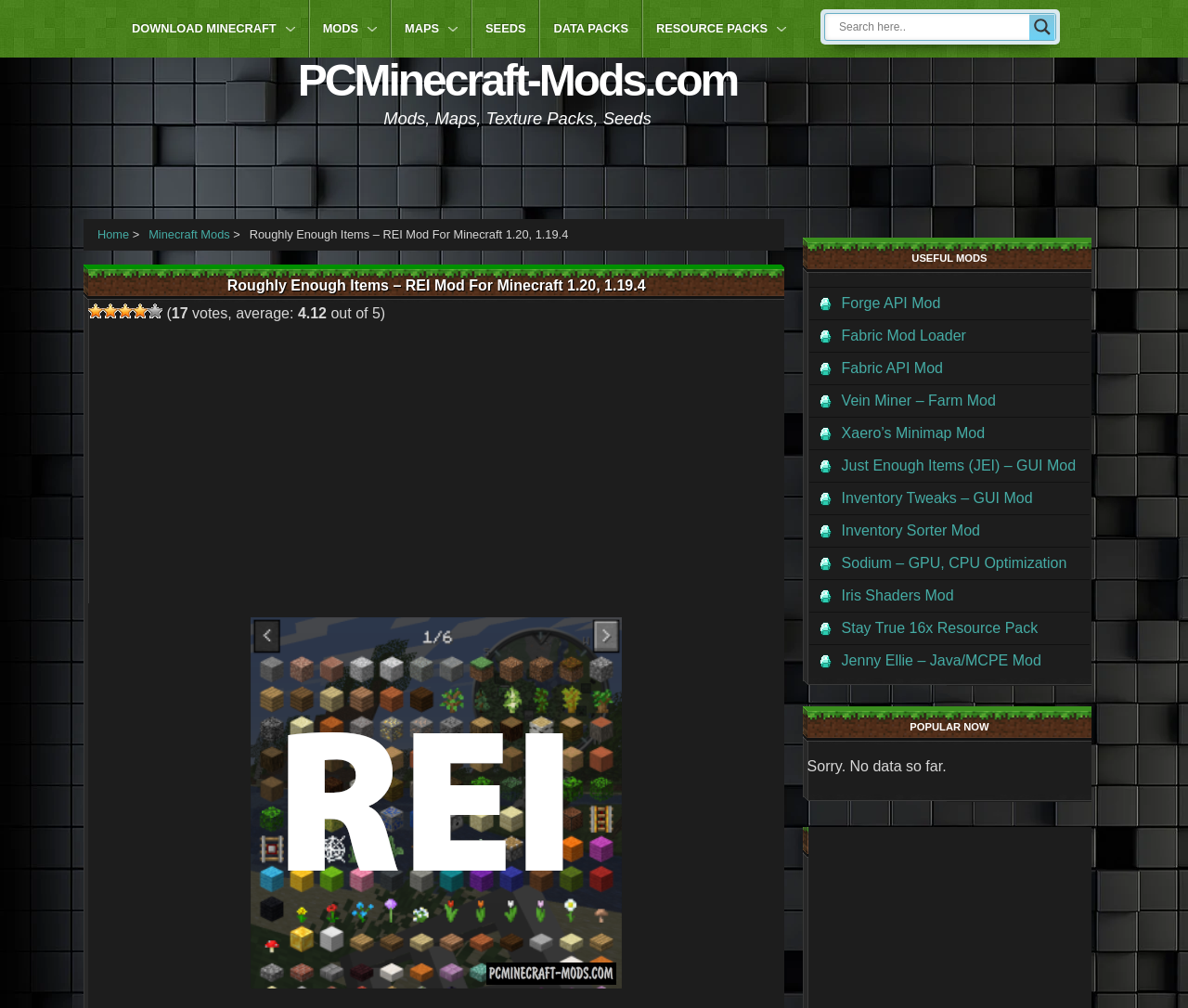What is the purpose of the search form?
Please give a well-detailed answer to the question.

I determined this by looking at the search form element, which includes a search input box and an autocomplete input box, indicating that it is used for searching the website.